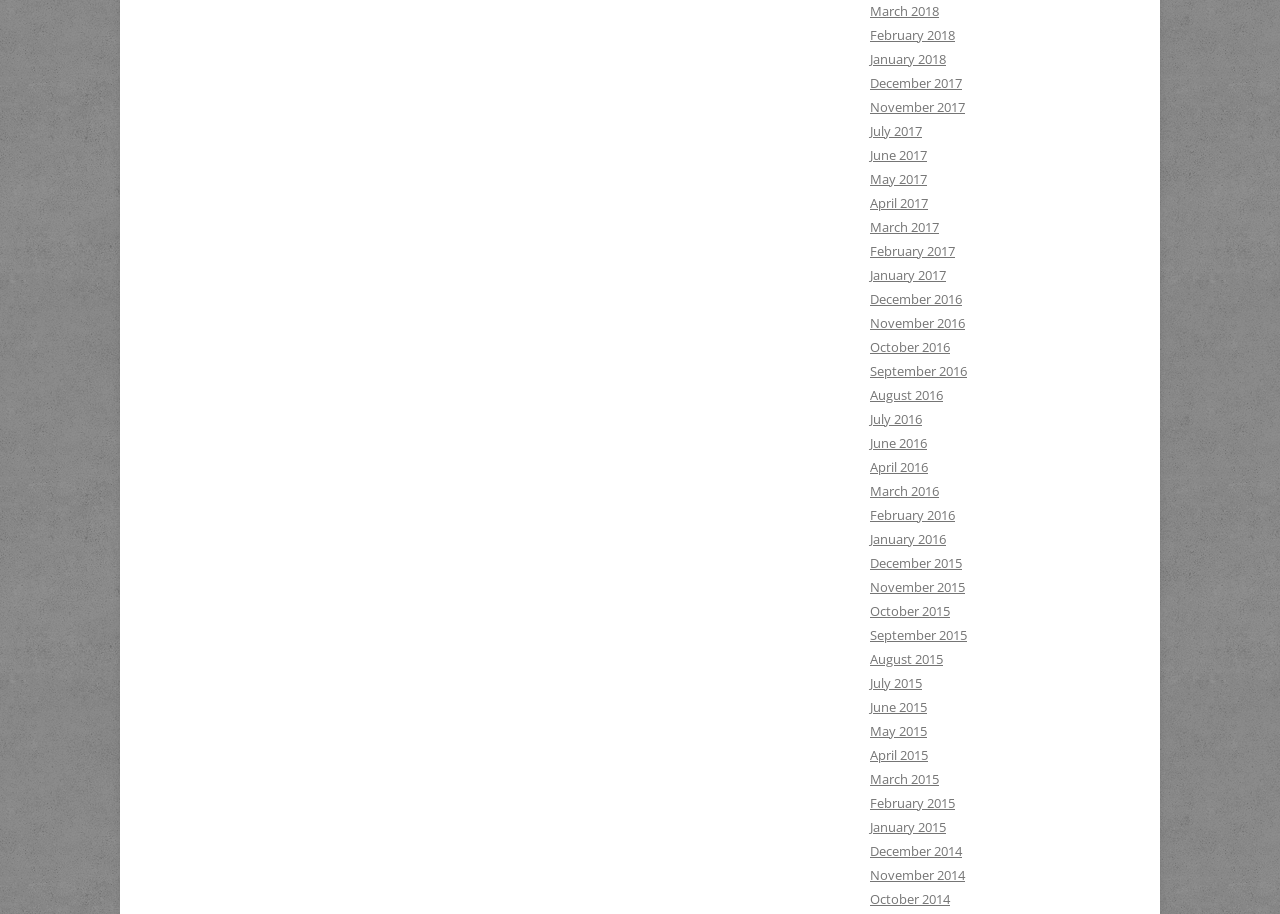Are there any gaps in the month listings?
Refer to the image and provide a detailed answer to the question.

I examined the list of links and found that there are no gaps in the month listings, with each month from 2014 to 2018 represented in sequential order.